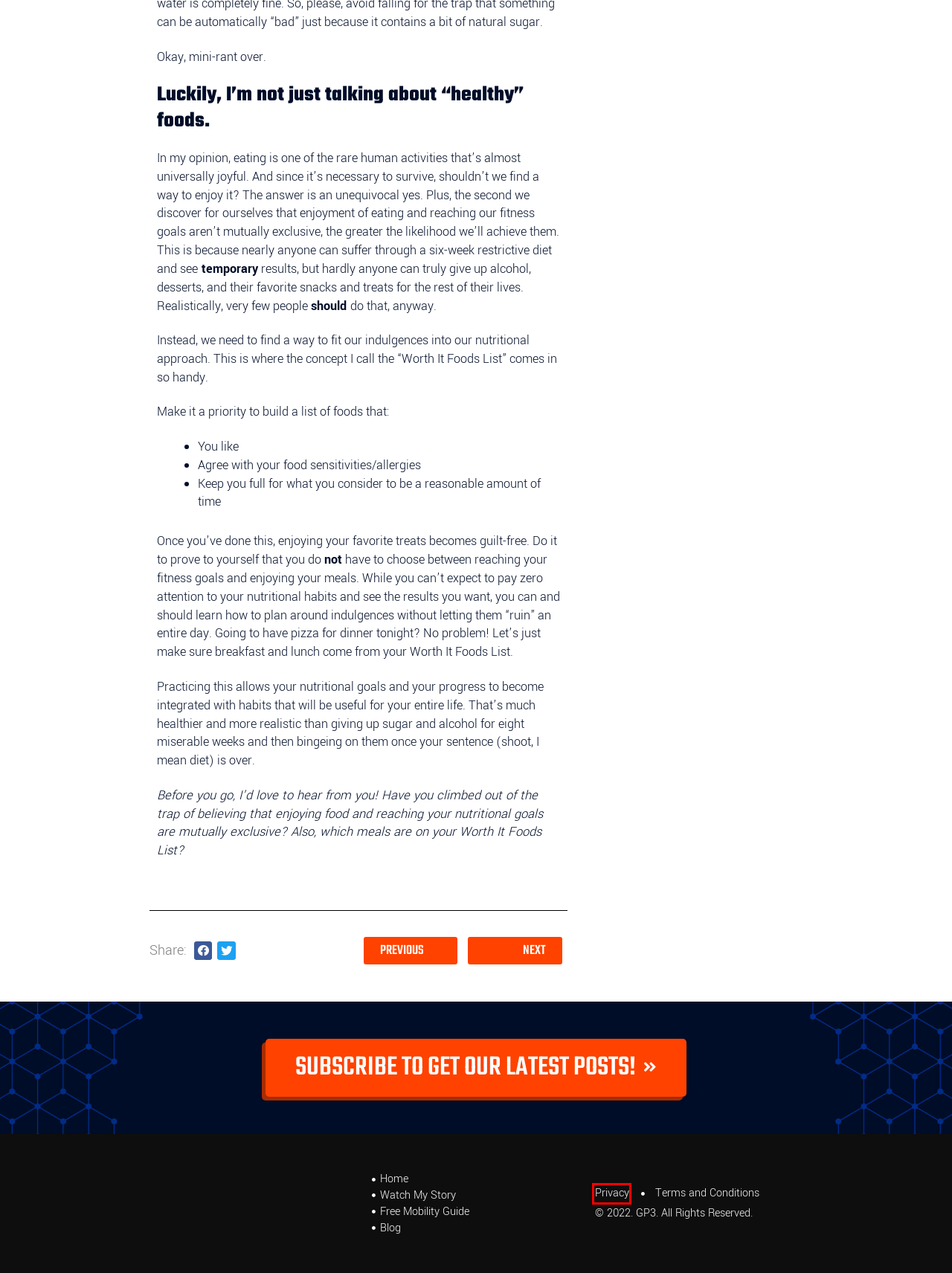Consider the screenshot of a webpage with a red bounding box and select the webpage description that best describes the new page that appears after clicking the element inside the red box. Here are the candidates:
A. BLOG - Never Past Your Prime
B. What is Tendon Training and Why Do You Absolutely Need to be Doing It? - Never Past Your Prime
C. Your "All or Nothing" Mindset is Holding You Back - Never Past Your Prime
D. Privacy Policy - Never Past Your Prime
E. FREE MOBILITY GUIDE - Never Past Your Prime
F. Watch My Story - Never Past Your Prime
G. Home - Never Past Your Prime
H. Terms & Conditions - Never Past Your Prime

D